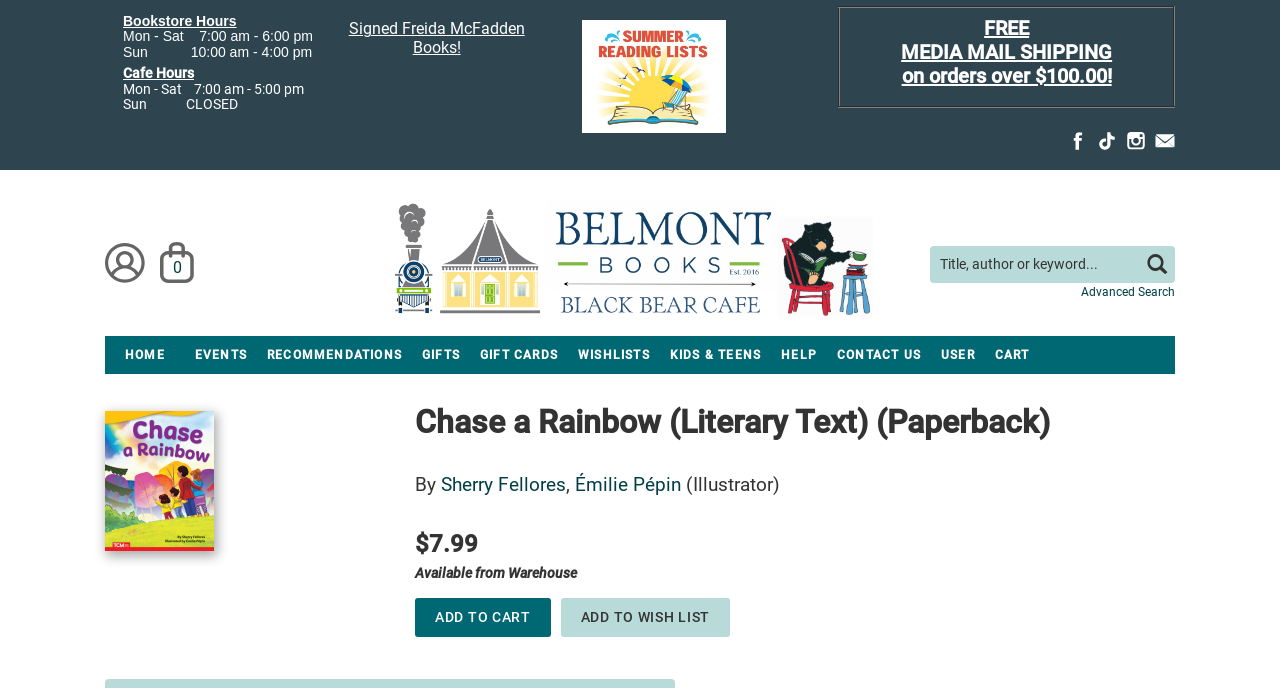Please identify the bounding box coordinates of the element I need to click to follow this instruction: "Search for a book".

[0.727, 0.358, 0.918, 0.411]